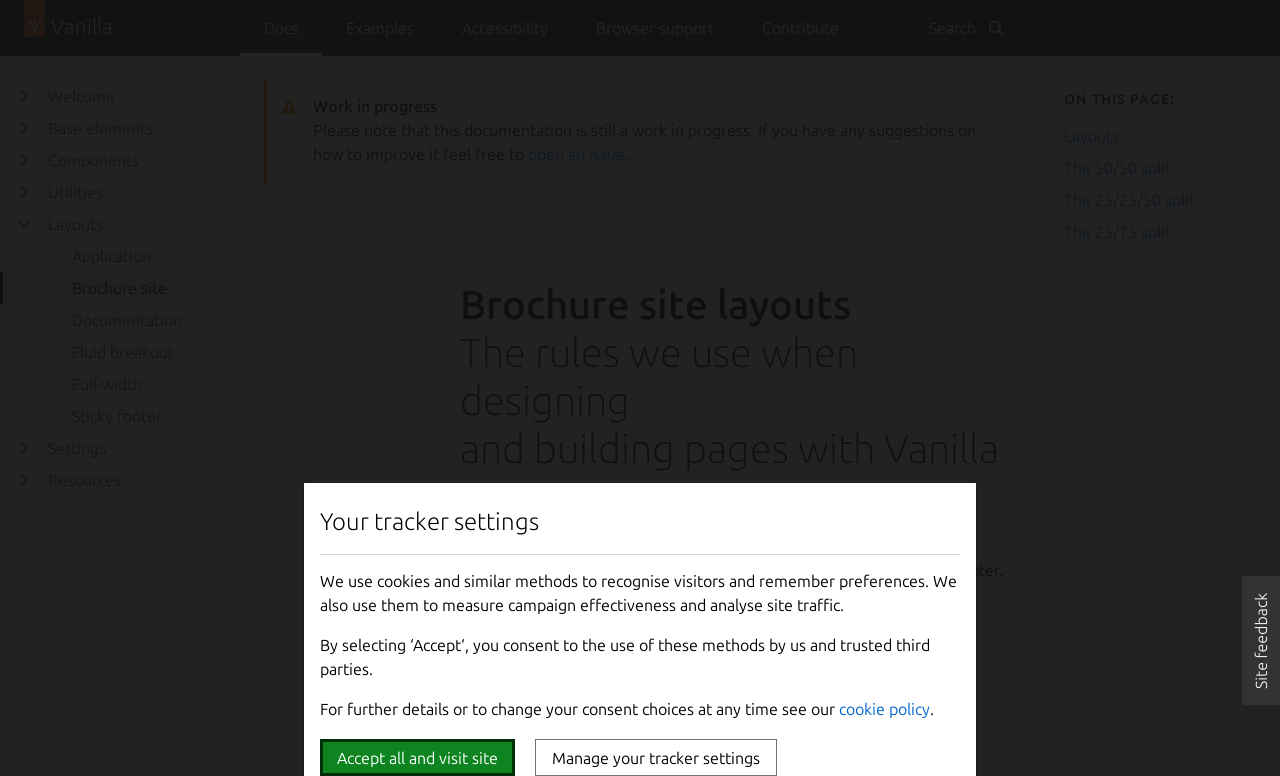What is the purpose of the 'Search' button?
Please answer the question with as much detail as possible using the screenshot.

The 'Search' button is likely used to search the documentation, as it is placed in the main navigation and is a common feature in documentation websites.